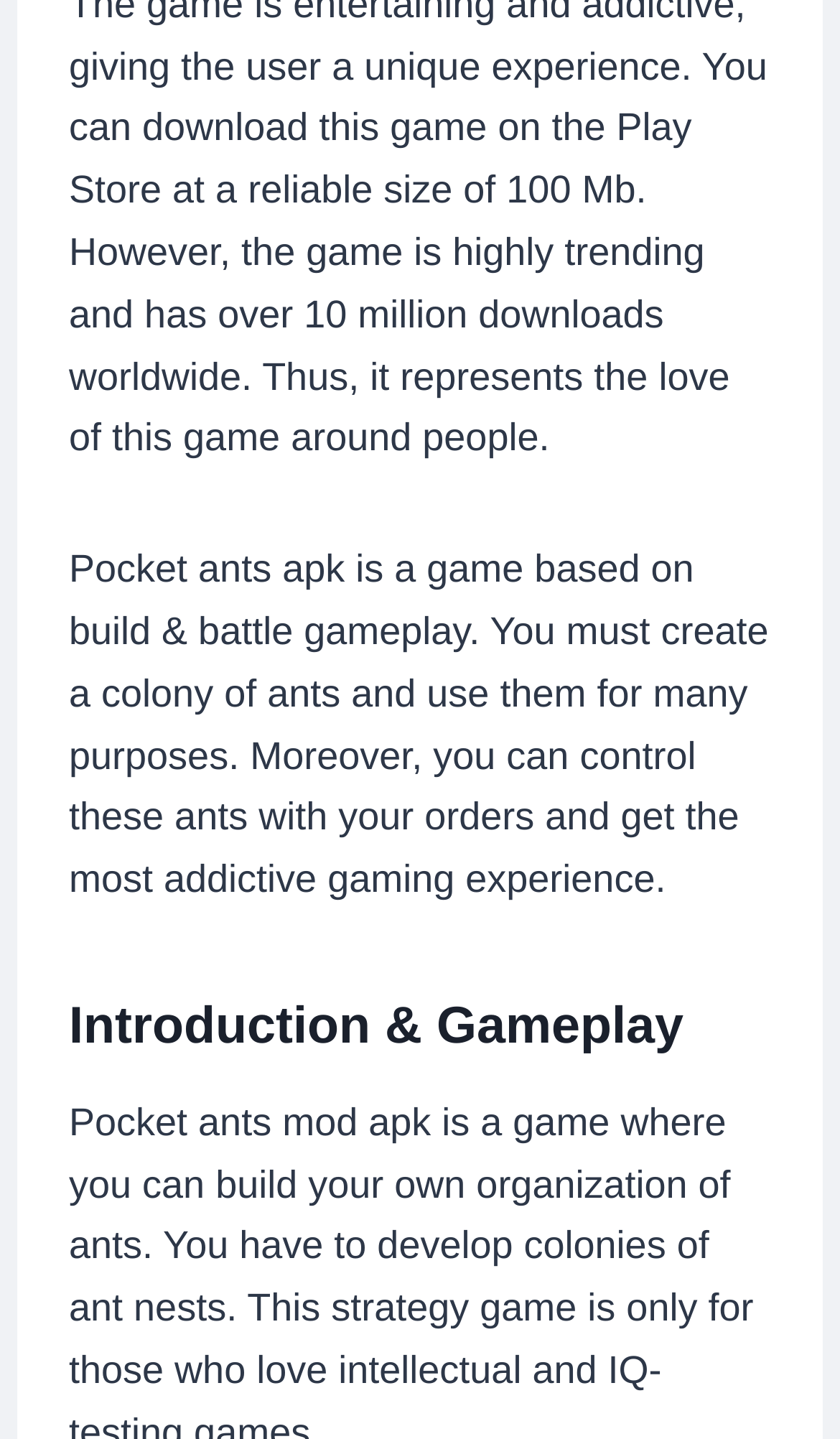Provide the bounding box for the UI element matching this description: "New & Updated Version".

[0.236, 0.64, 0.726, 0.67]